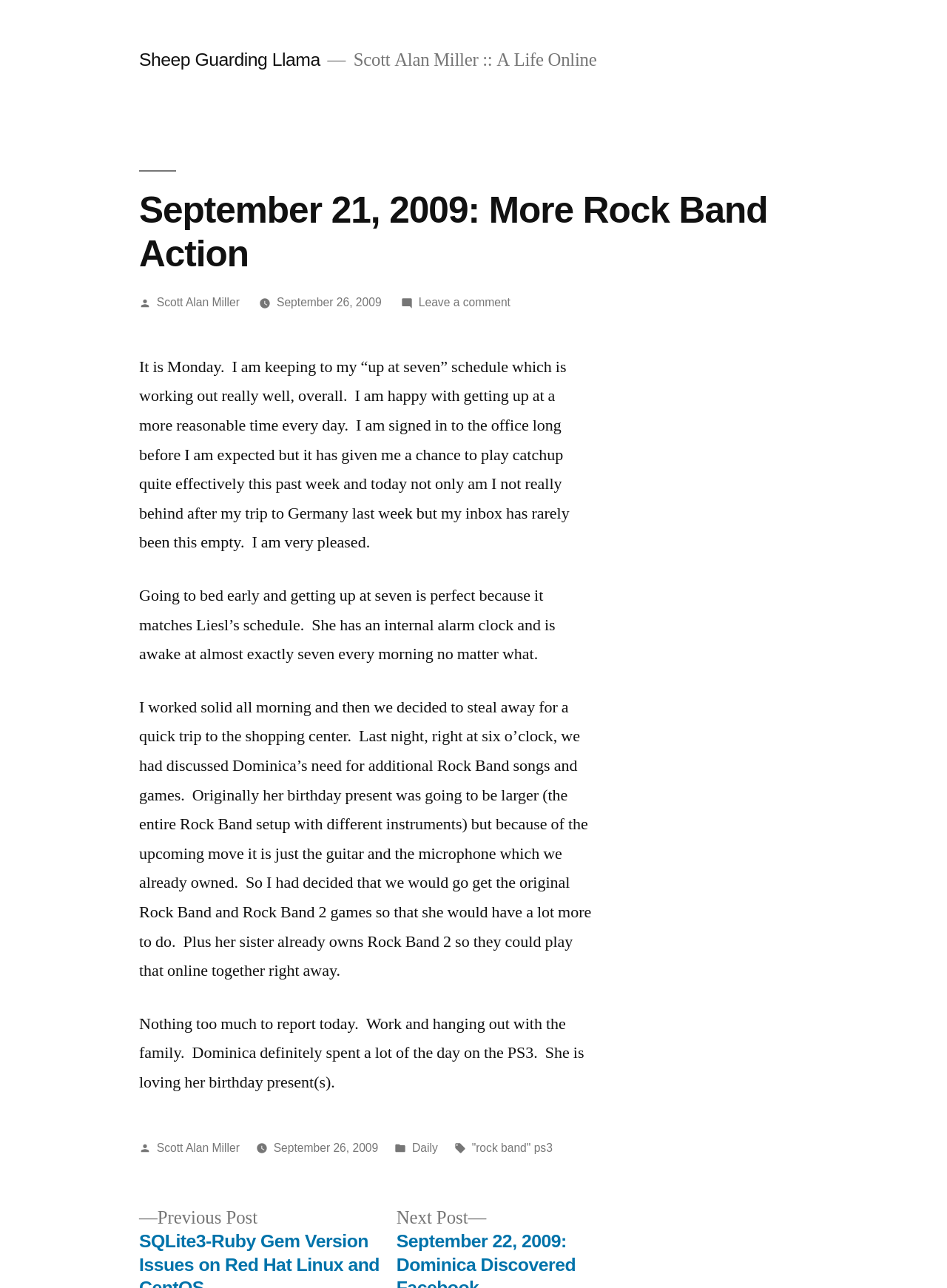What is the topic of the article?
Answer the question with a thorough and detailed explanation.

The article mentions 'Rock Band' and 'PS3' in the text, indicating that the topic is related to the video game Rock Band.